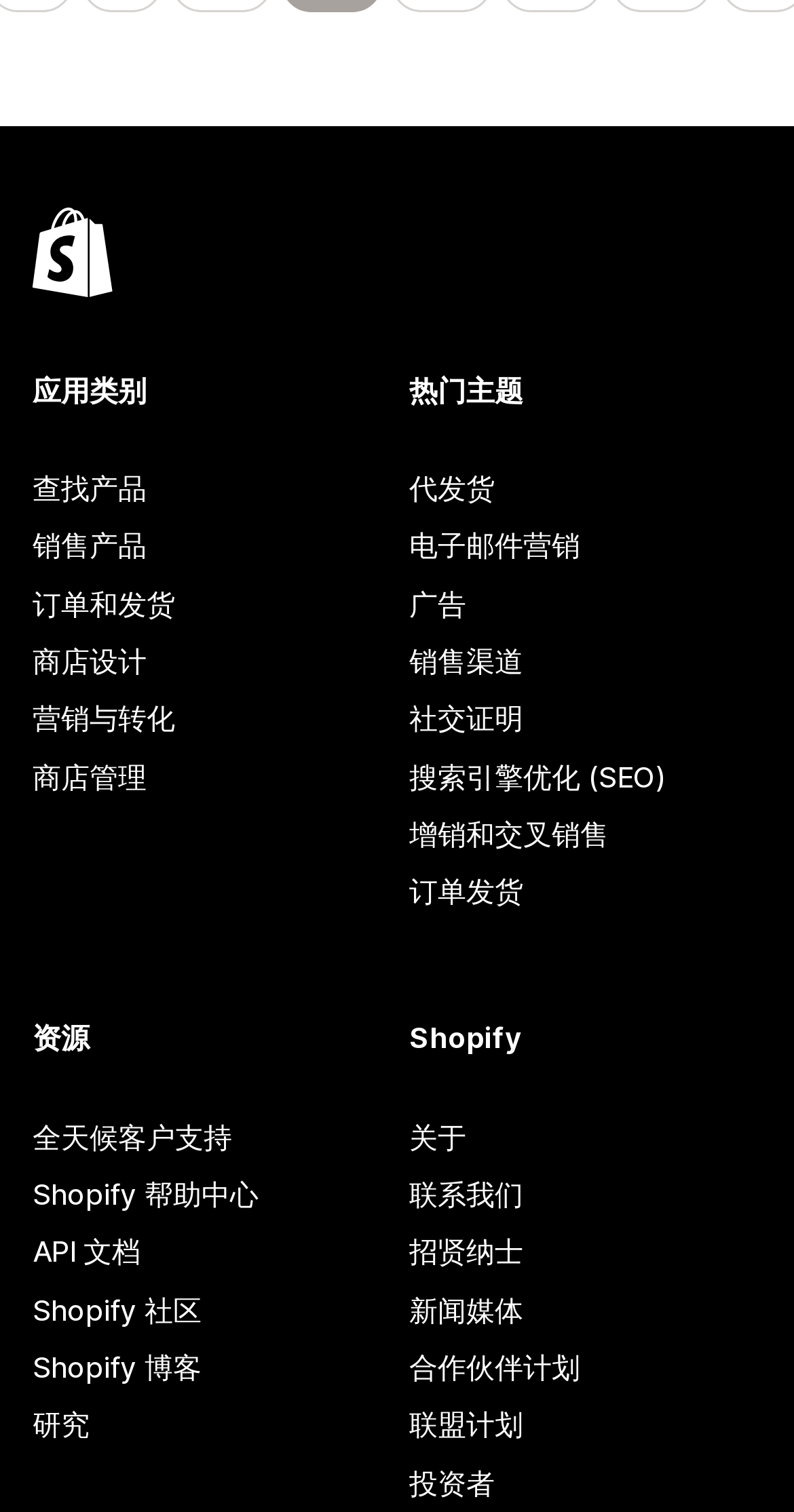Please specify the coordinates of the bounding box for the element that should be clicked to carry out this instruction: "Explore Shopify resources". The coordinates must be four float numbers between 0 and 1, formatted as [left, top, right, bottom].

[0.041, 0.674, 0.485, 0.701]